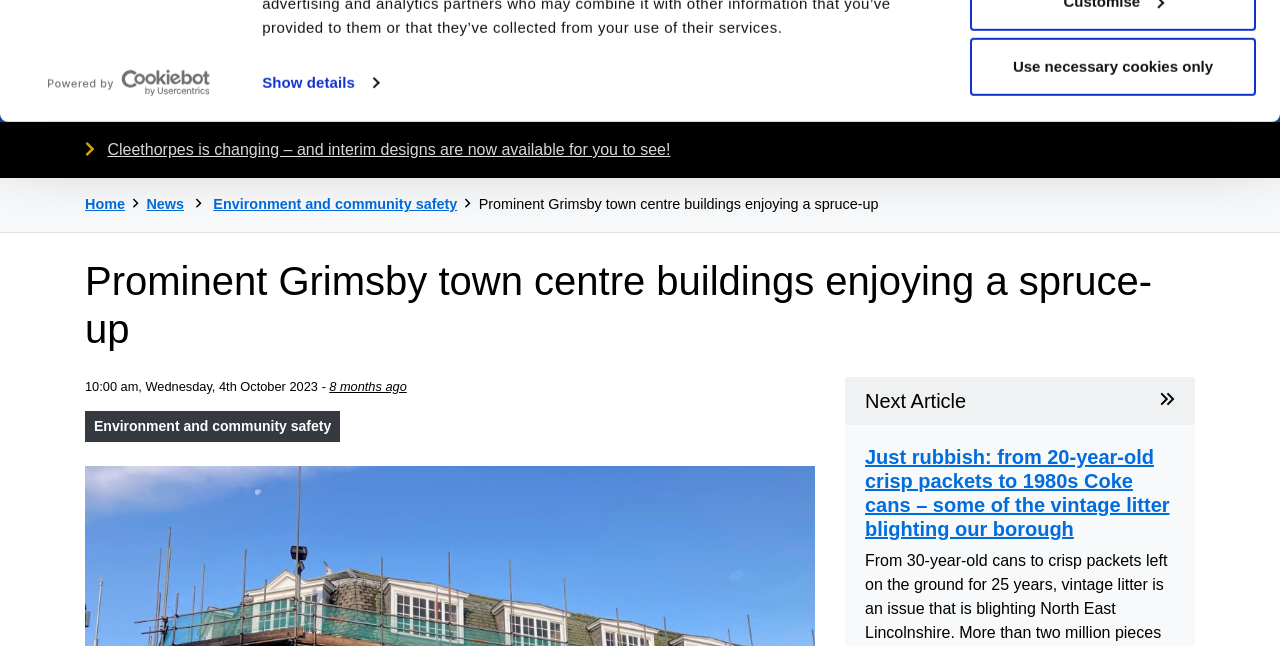Utilize the details in the image to give a detailed response to the question: What are the three options for cookie usage?

The three options for cookie usage are located in the cookie consent modal at the top of the webpage, and they are 'Use necessary cookies only', 'Customise', and 'Allow all'.